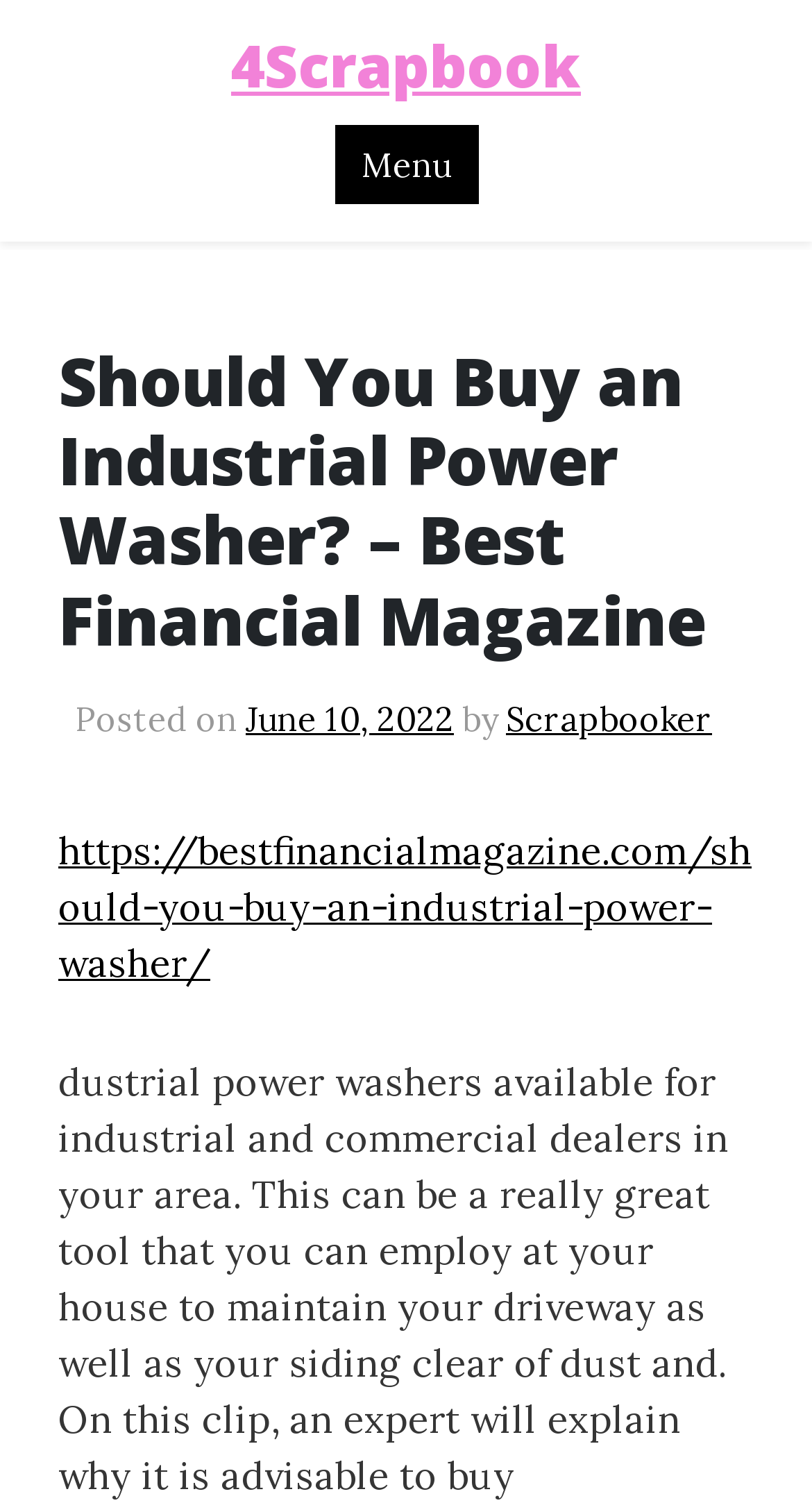What is the category of the webpage?
Provide a fully detailed and comprehensive answer to the question.

I inferred the category of the webpage by looking at the header 'Best Financial Magazine' which suggests that the webpage belongs to a financial magazine category.